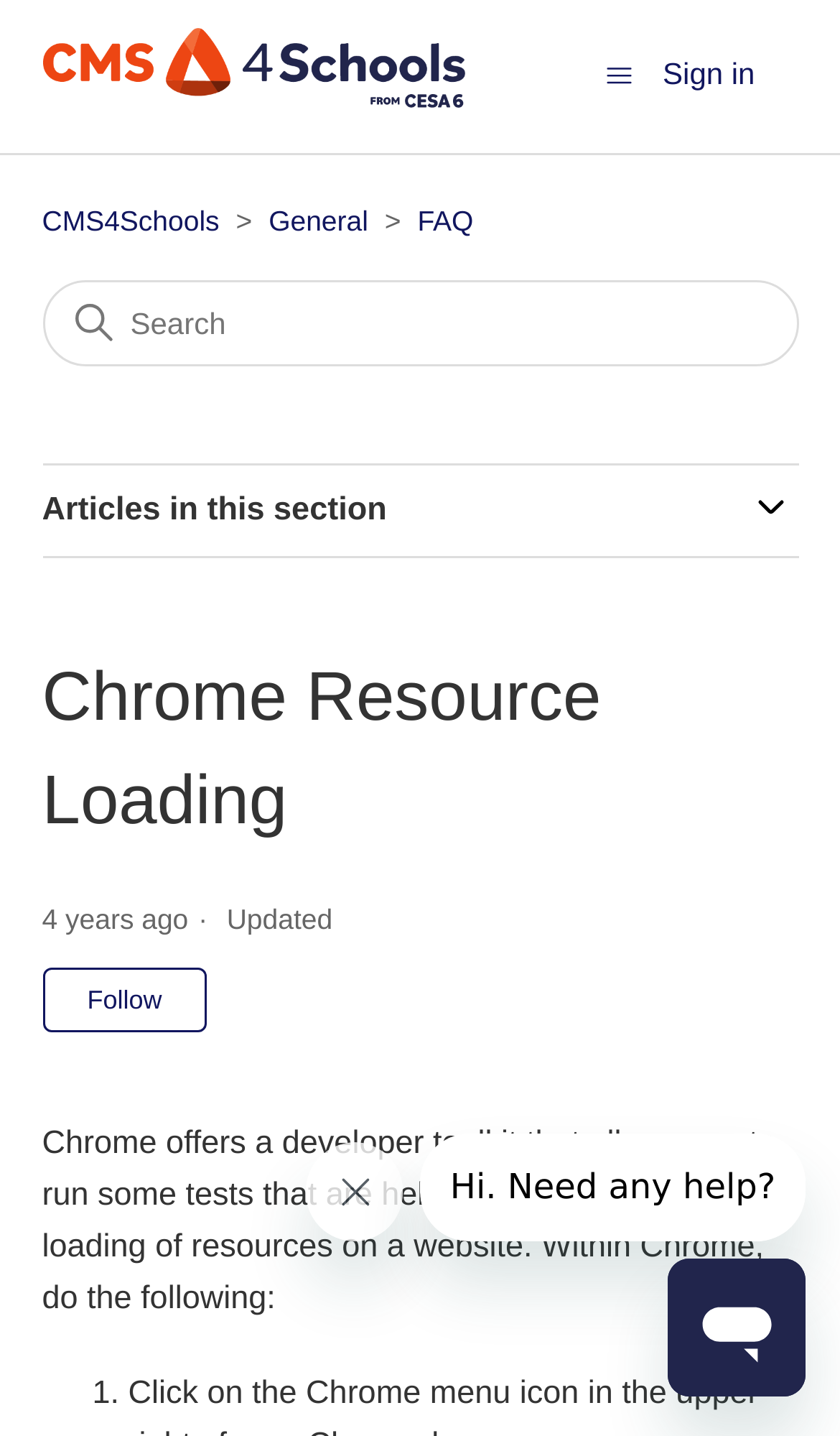Please locate the bounding box coordinates of the element that should be clicked to complete the given instruction: "Click on the 'Fitting Writing in During the Holidays →' link".

None